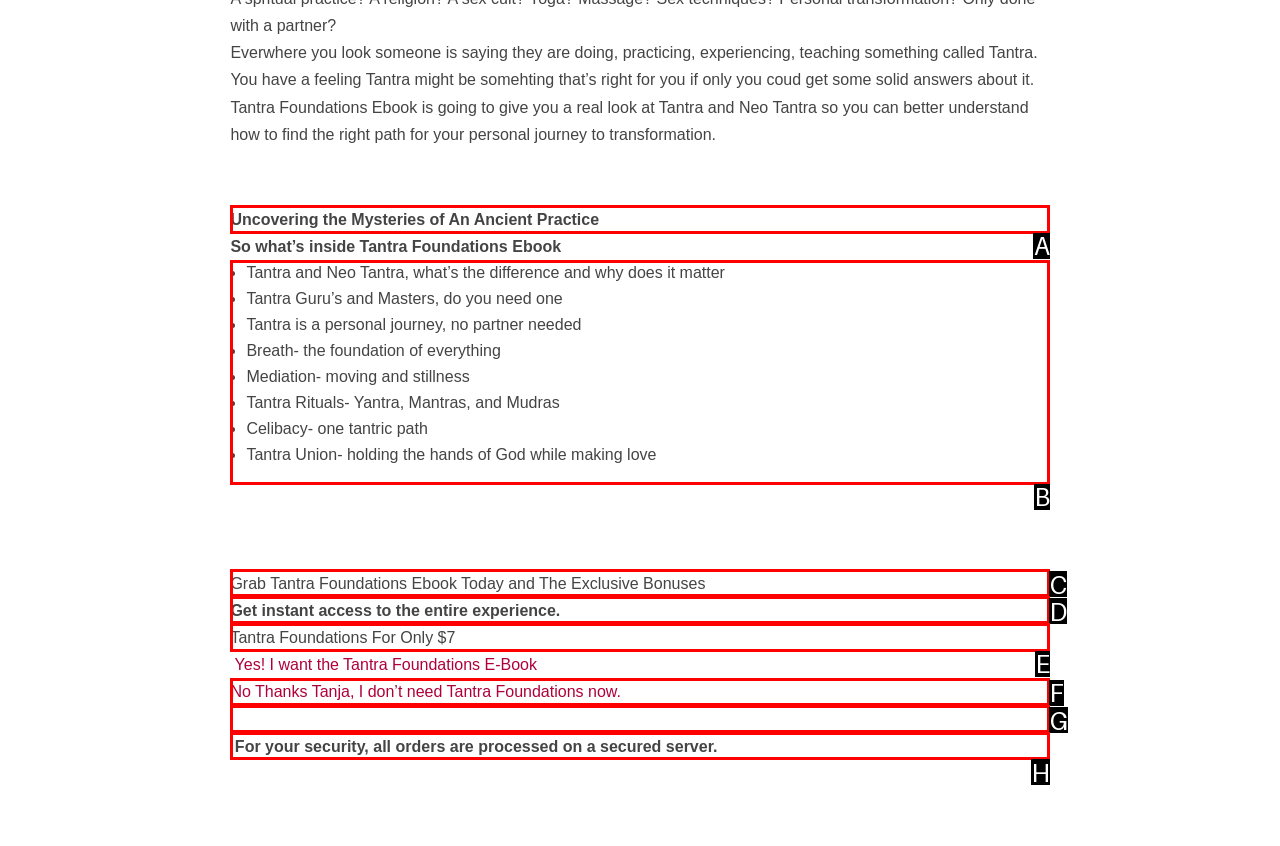Pinpoint the HTML element that fits the description: Tantra Foundations For Only $7
Answer by providing the letter of the correct option.

E